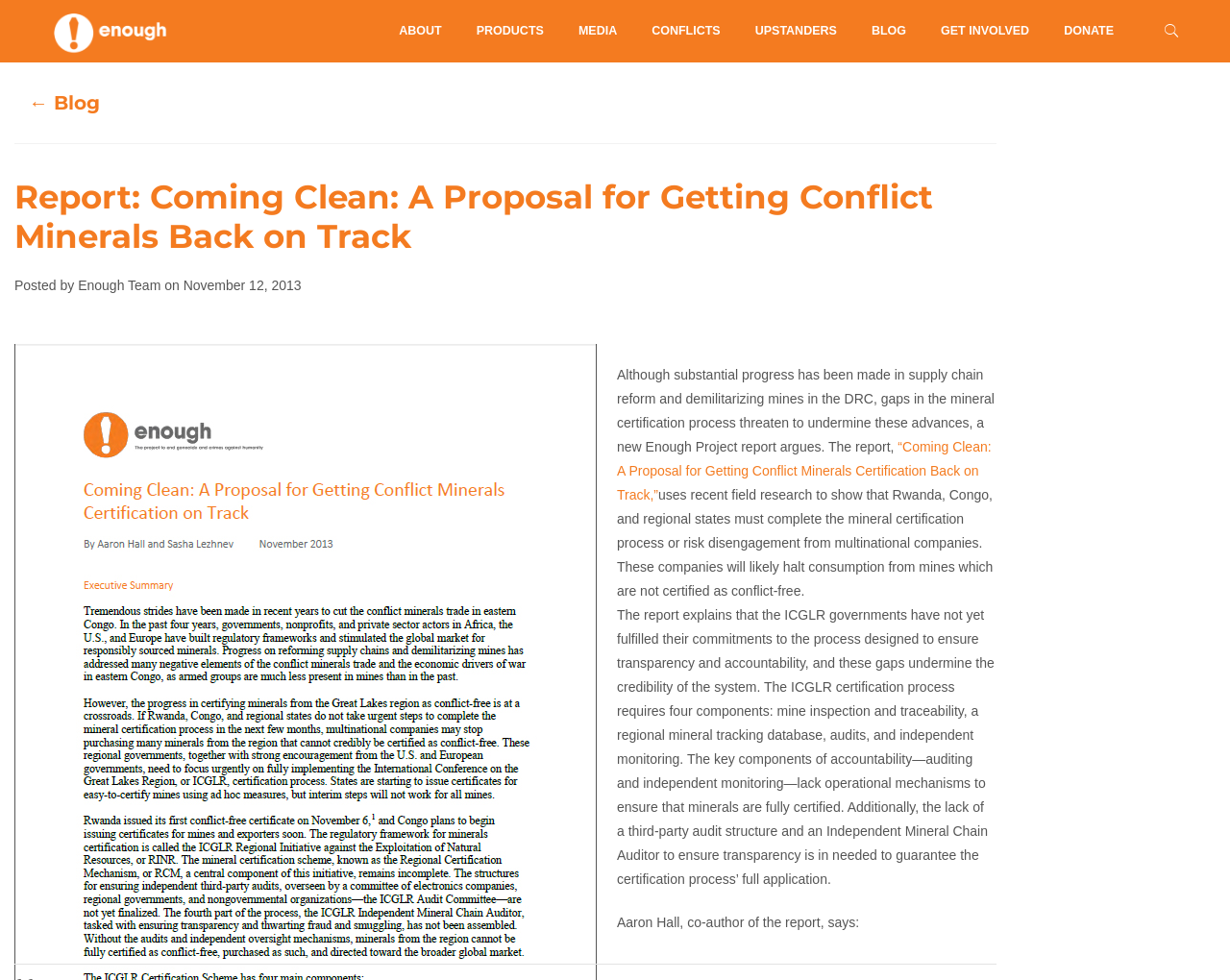Locate the bounding box of the UI element defined by this description: "On Demand Video". The coordinates should be given as four float numbers between 0 and 1, formatted as [left, top, right, bottom].

None